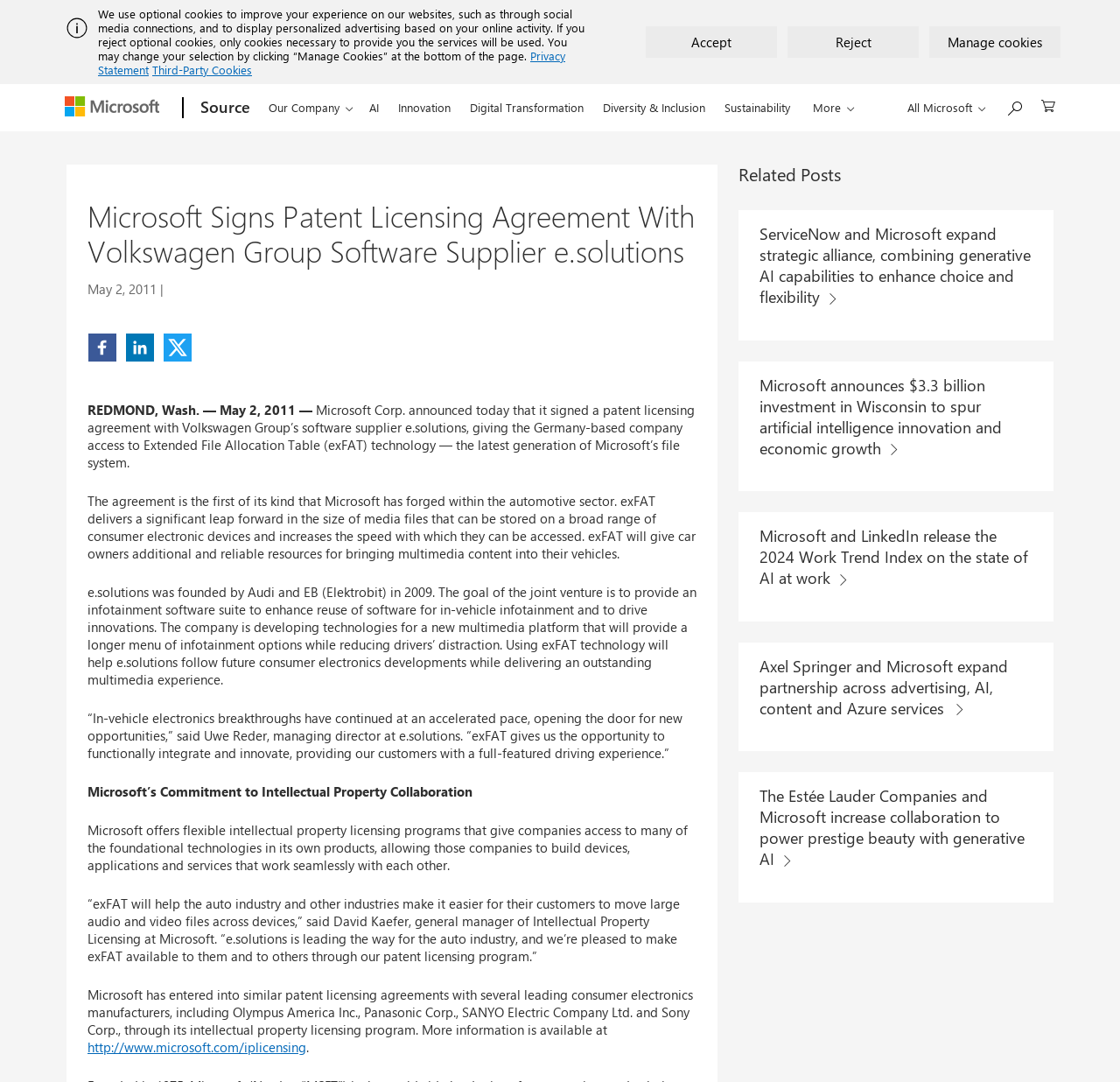Bounding box coordinates should be provided in the format (top-left x, top-left y, bottom-right x, bottom-right y) with all values between 0 and 1. Identify the bounding box for this UI element: Digital Transformation

[0.412, 0.078, 0.528, 0.117]